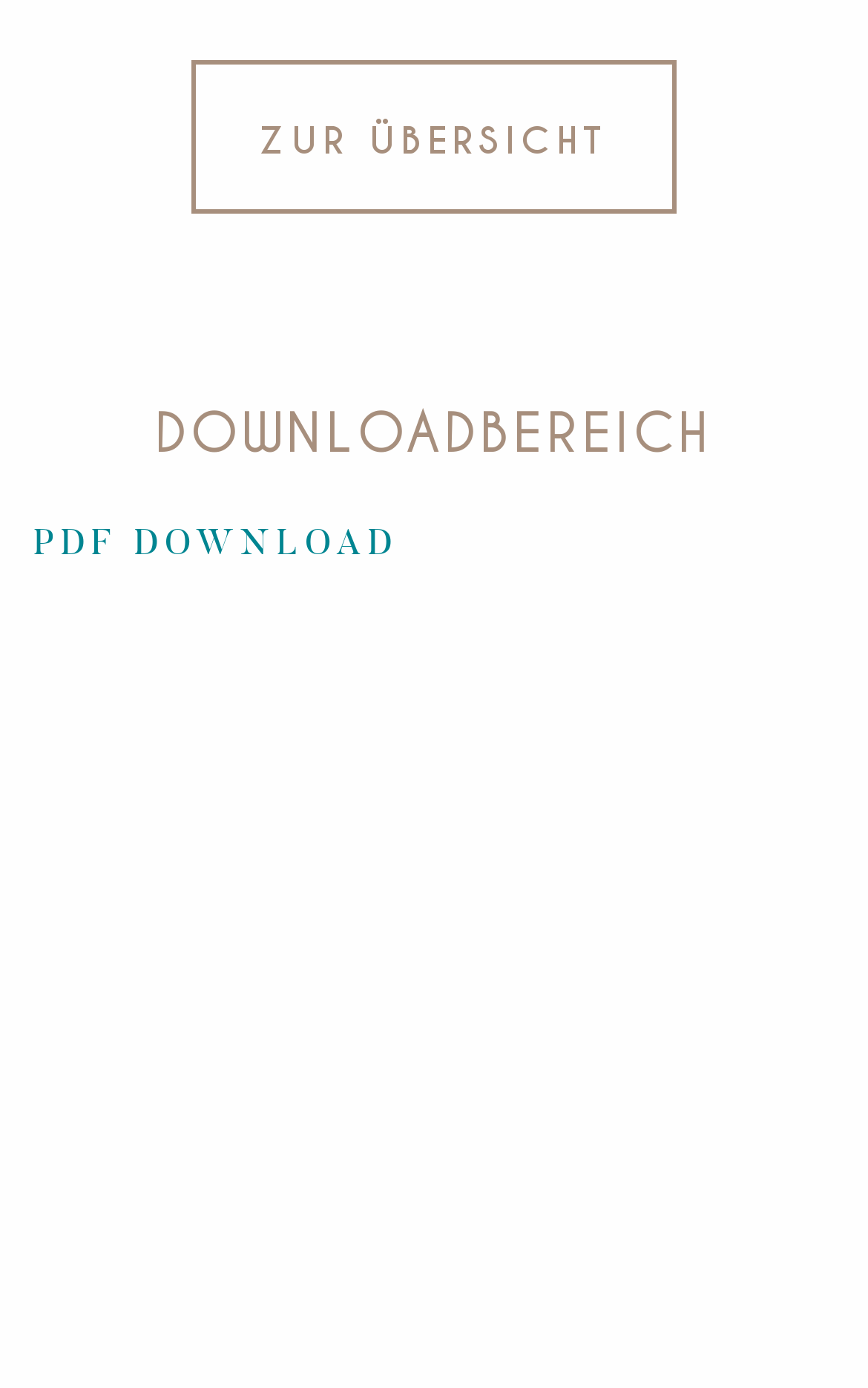What is the text of the second link on the webpage?
Using the information from the image, provide a comprehensive answer to the question.

The second link on the webpage does not have any text, it only contains an image with a bounding box of [0.038, 0.459, 0.808, 0.699].